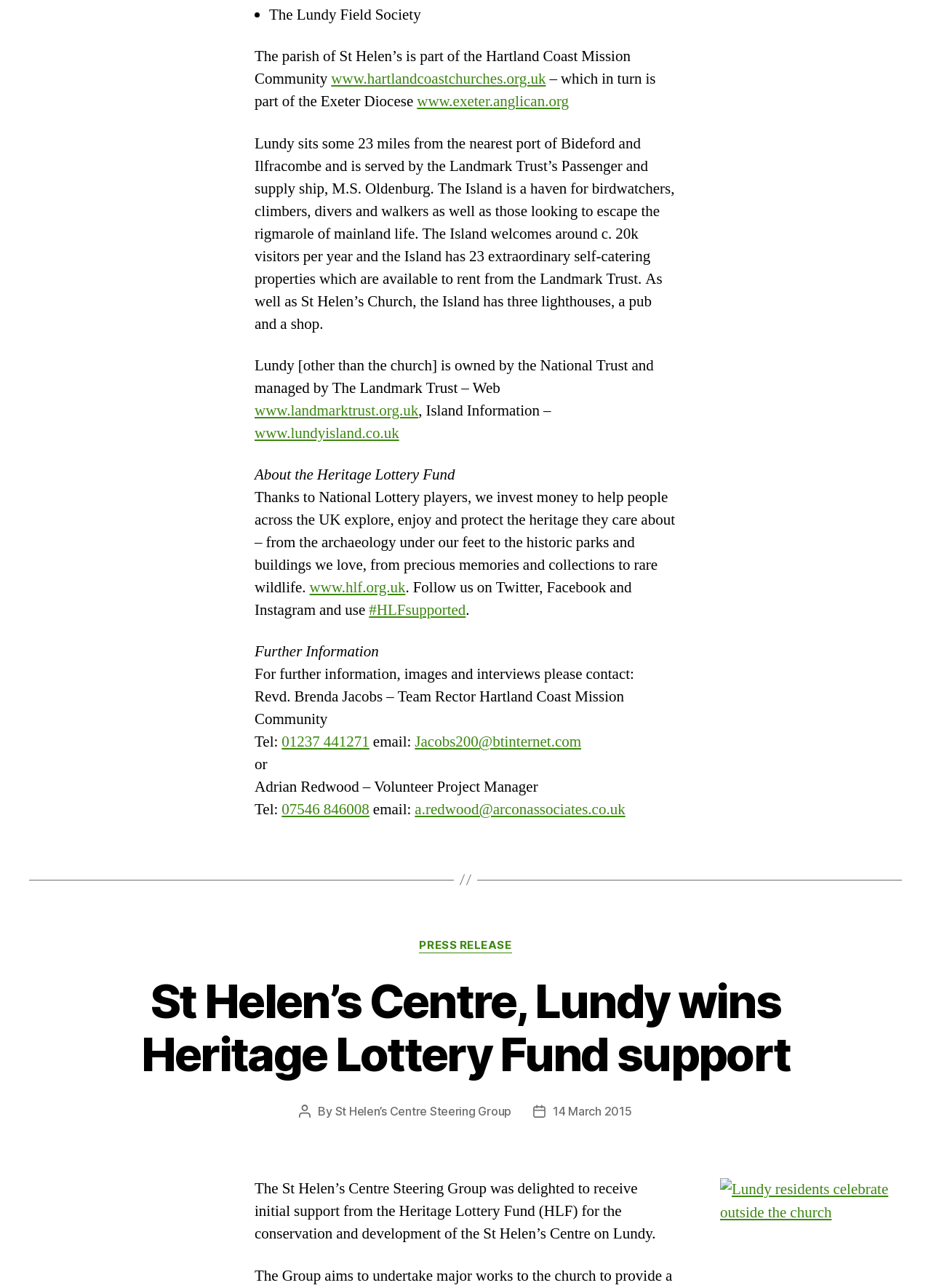What is the name of the church on Lundy?
Please utilize the information in the image to give a detailed response to the question.

I found the answer by reading the text on the webpage, which mentions 'St Helen’s Church' as one of the features on the island of Lundy.